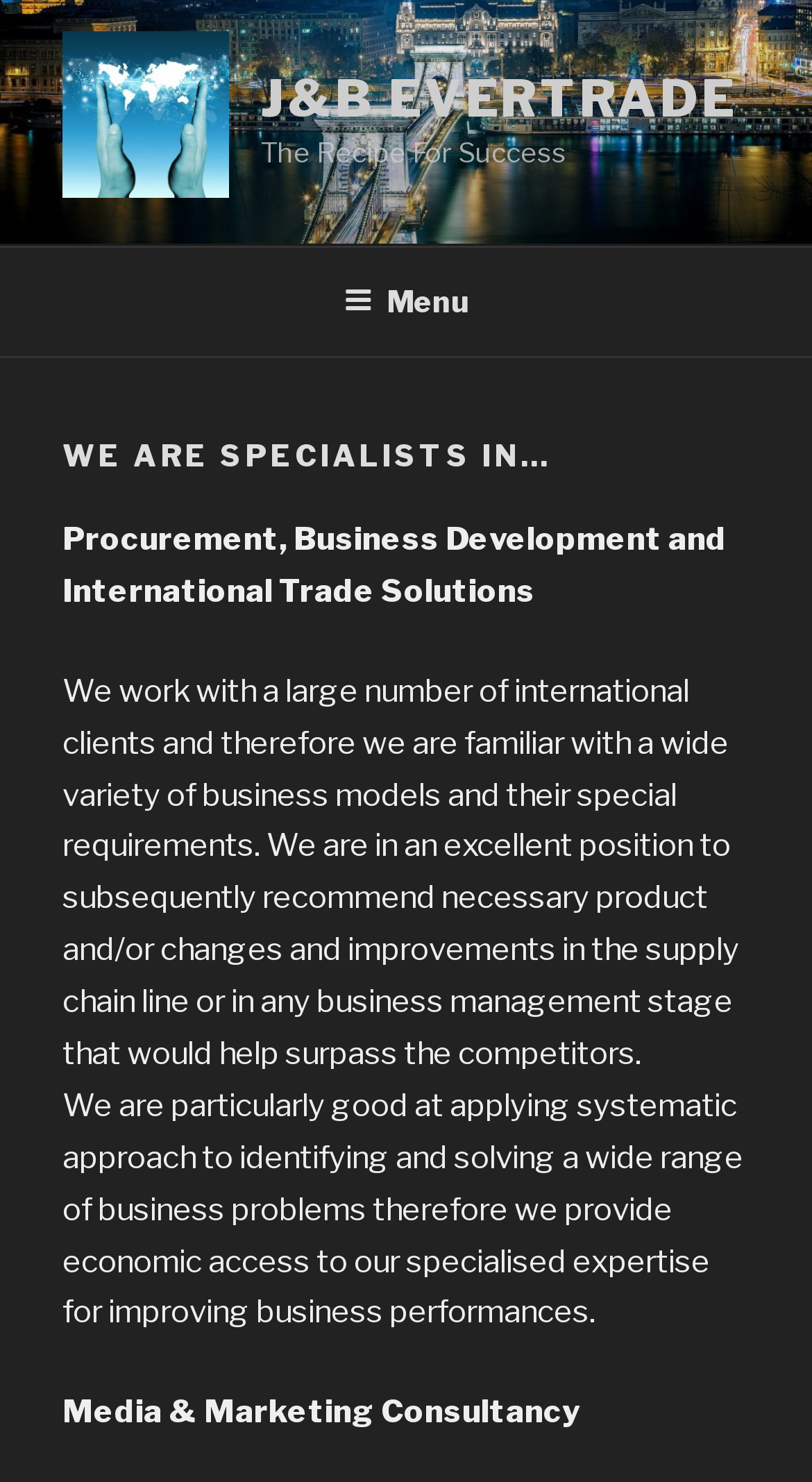Using the provided description: "J&B Evertrade", find the bounding box coordinates of the corresponding UI element. The output should be four float numbers between 0 and 1, in the format [left, top, right, bottom].

[0.321, 0.047, 0.908, 0.087]